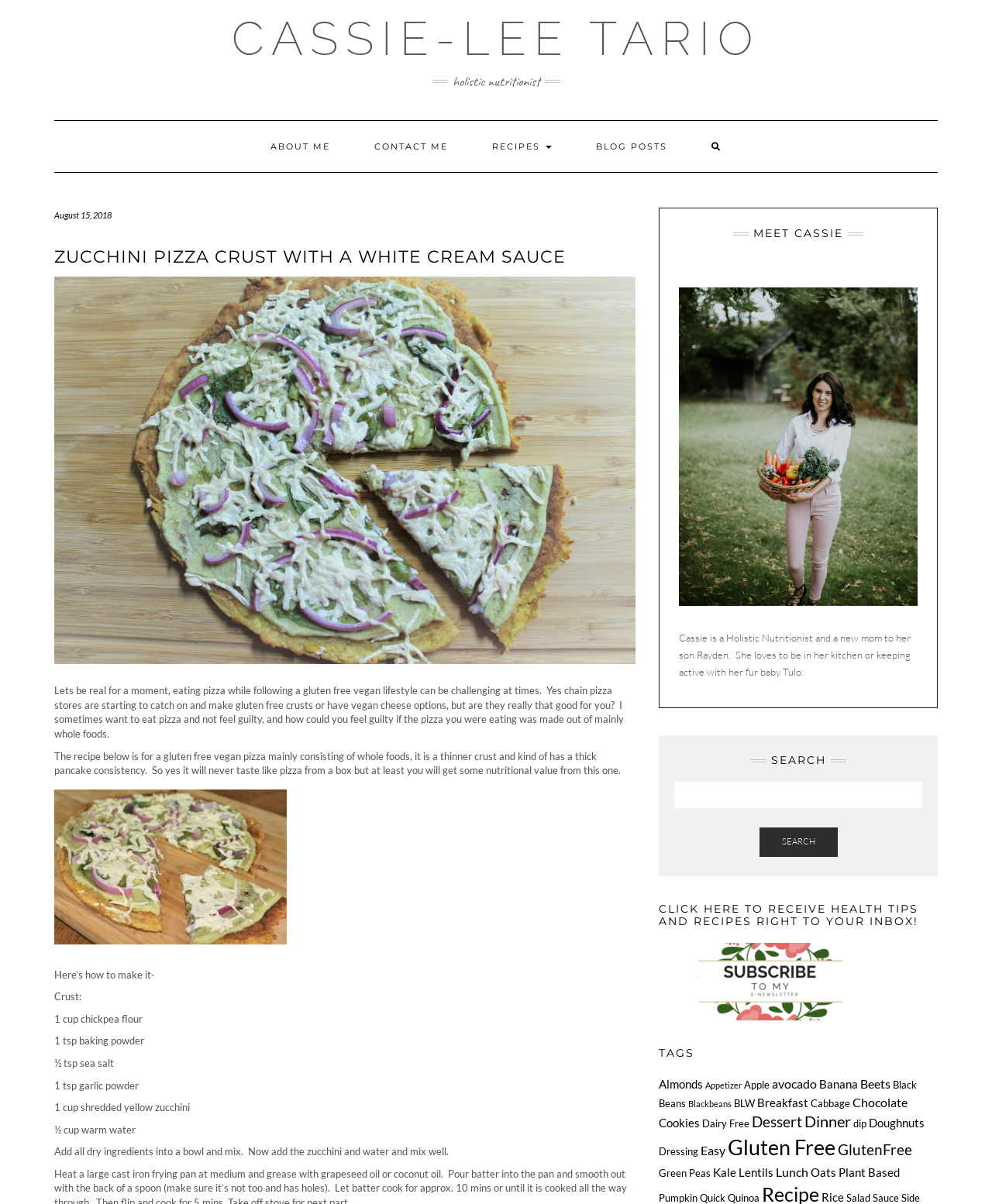Provide a one-word or brief phrase answer to the question:
What is the author's profession?

Holistic Nutritionist